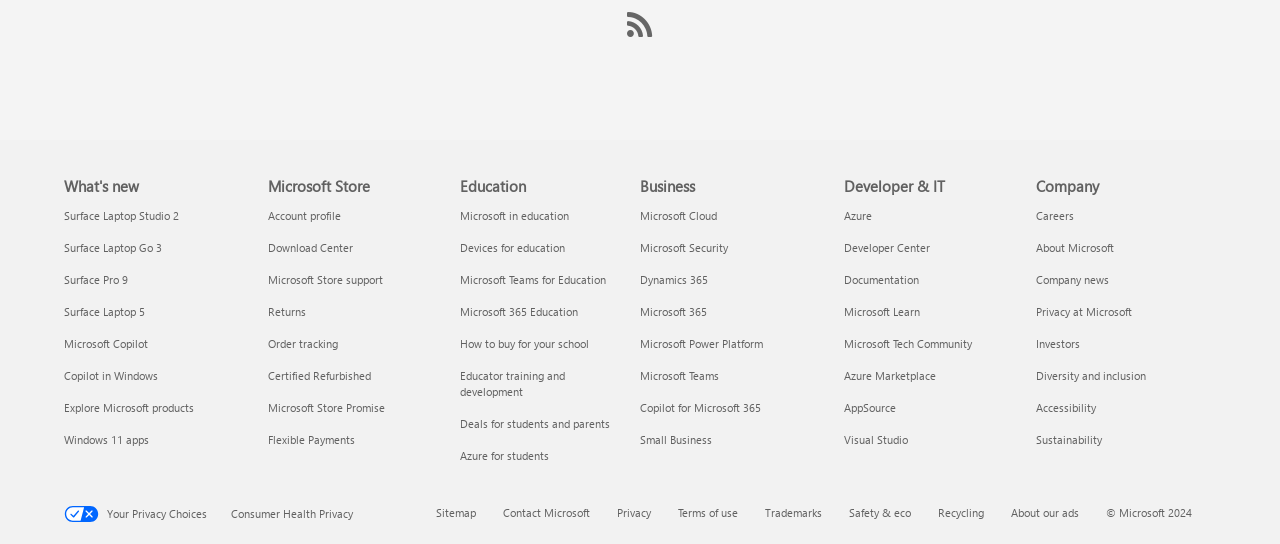Kindly determine the bounding box coordinates for the clickable area to achieve the given instruction: "Subscribe to Our RSS Feed".

[0.481, 0.023, 0.519, 0.064]